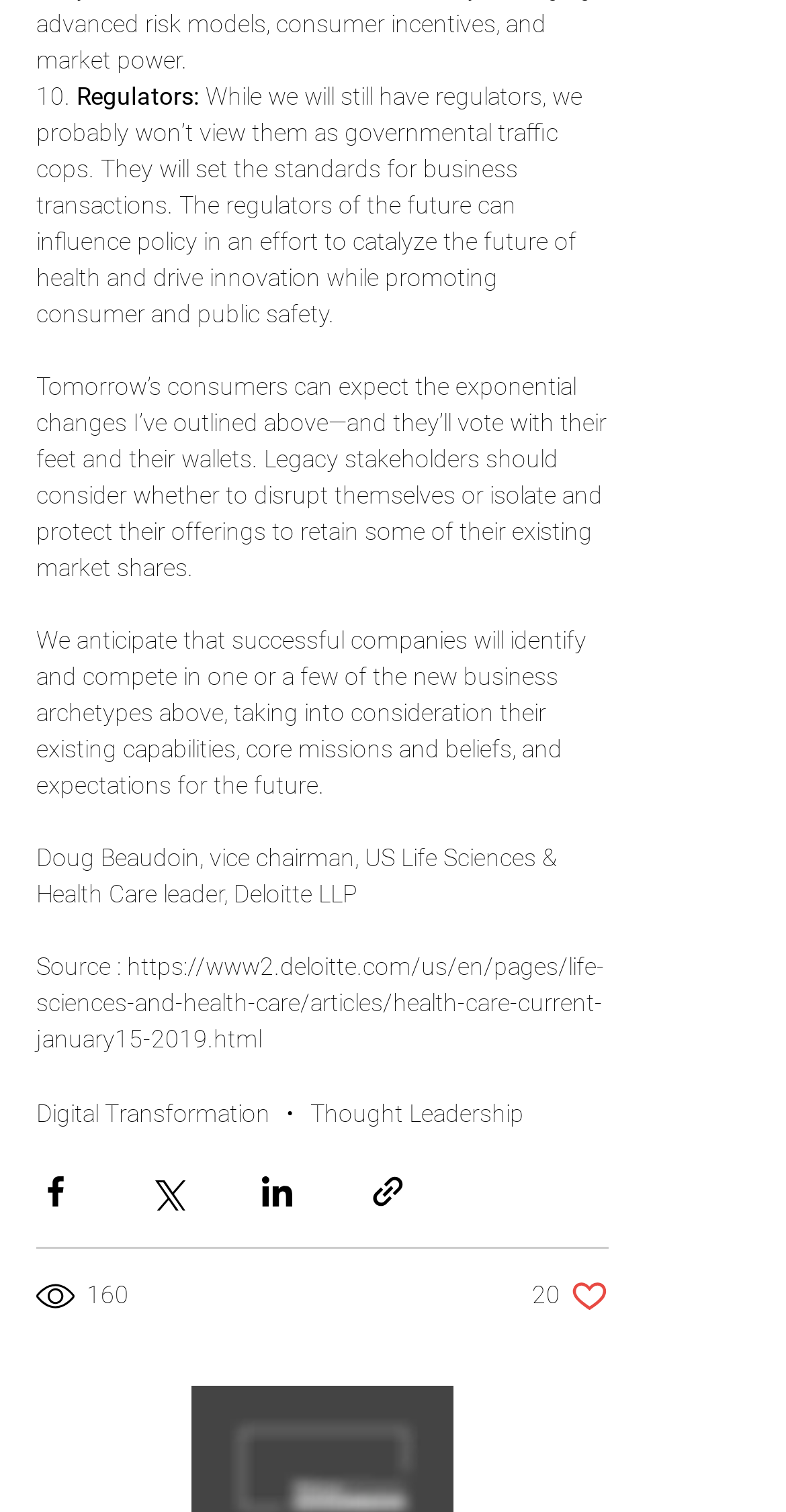Who is the author of the article?
Refer to the image and provide a concise answer in one word or phrase.

Doug Beaudoin